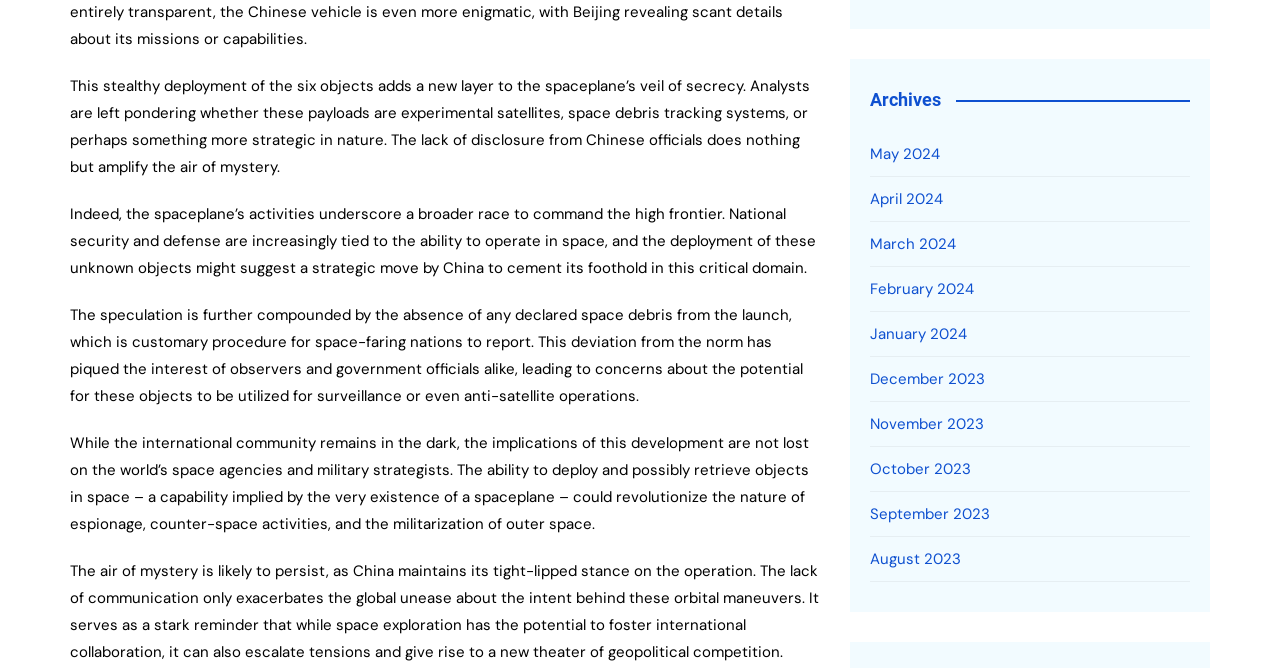What is the purpose of the links on the right side?
Please answer the question with a single word or phrase, referencing the image.

Archives